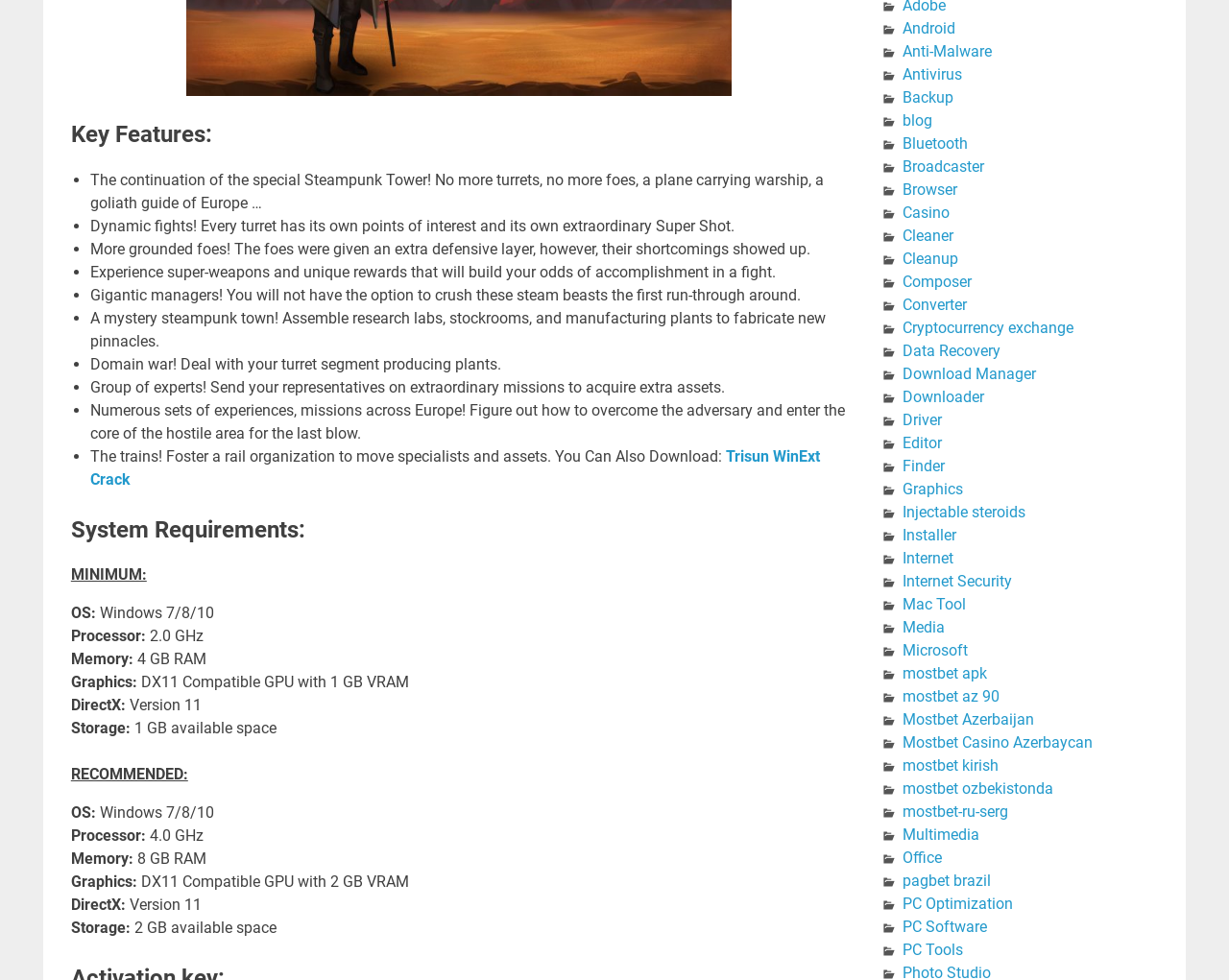Please give a one-word or short phrase response to the following question: 
What is the theme of the game?

Steampunk